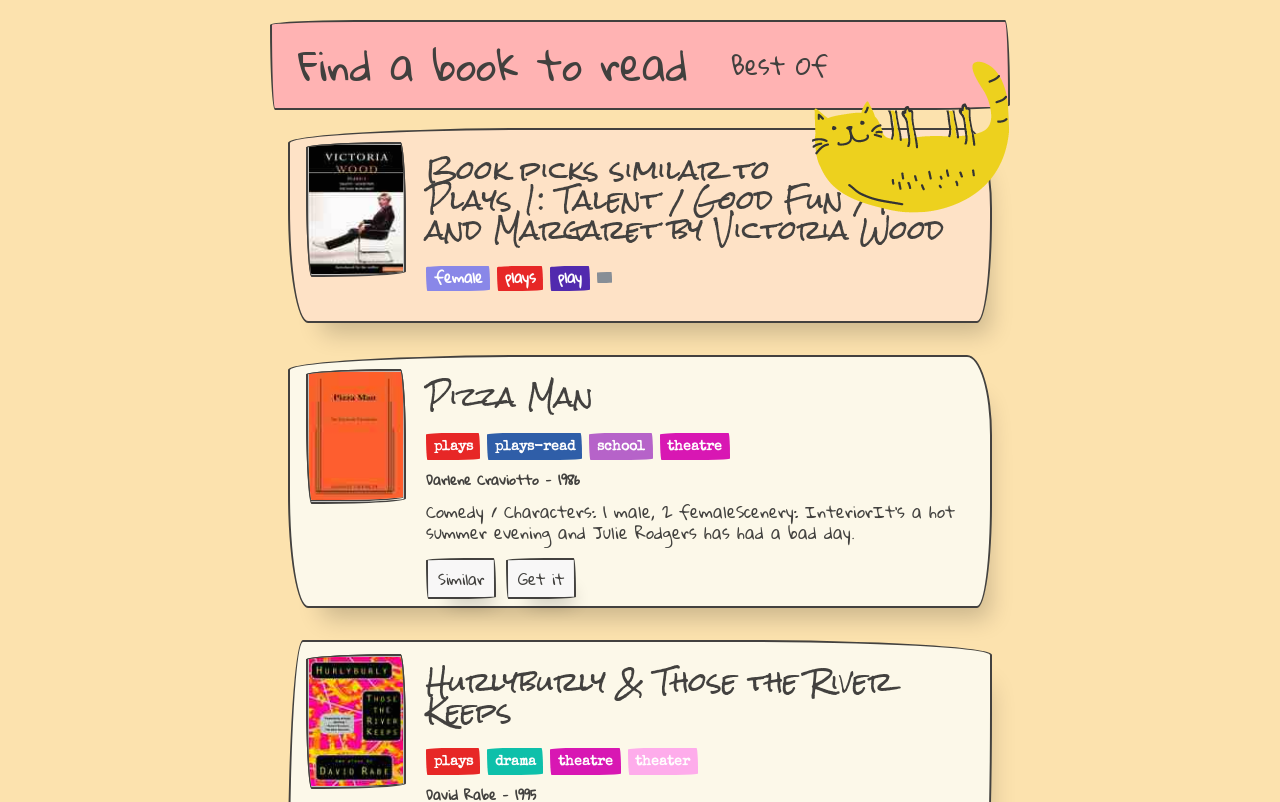Provide a one-word or brief phrase answer to the question:
What is the purpose of the 'Similar' button?

to find similar books